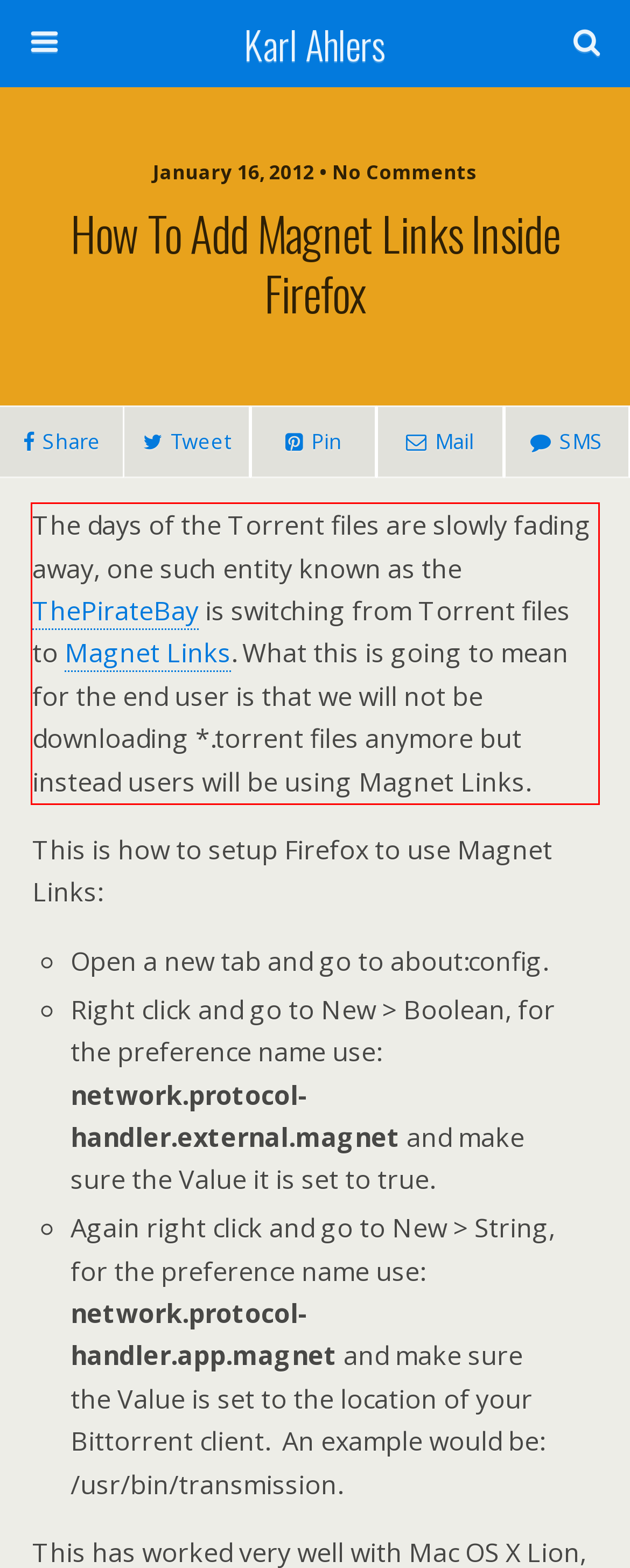Using the provided webpage screenshot, recognize the text content in the area marked by the red bounding box.

The days of the Torrent files are slowly fading away, one such entity known as the ThePirateBay is switching from Torrent files to Magnet Links. What this is going to mean for the end user is that we will not be downloading *.torrent files anymore but instead users will be using Magnet Links.